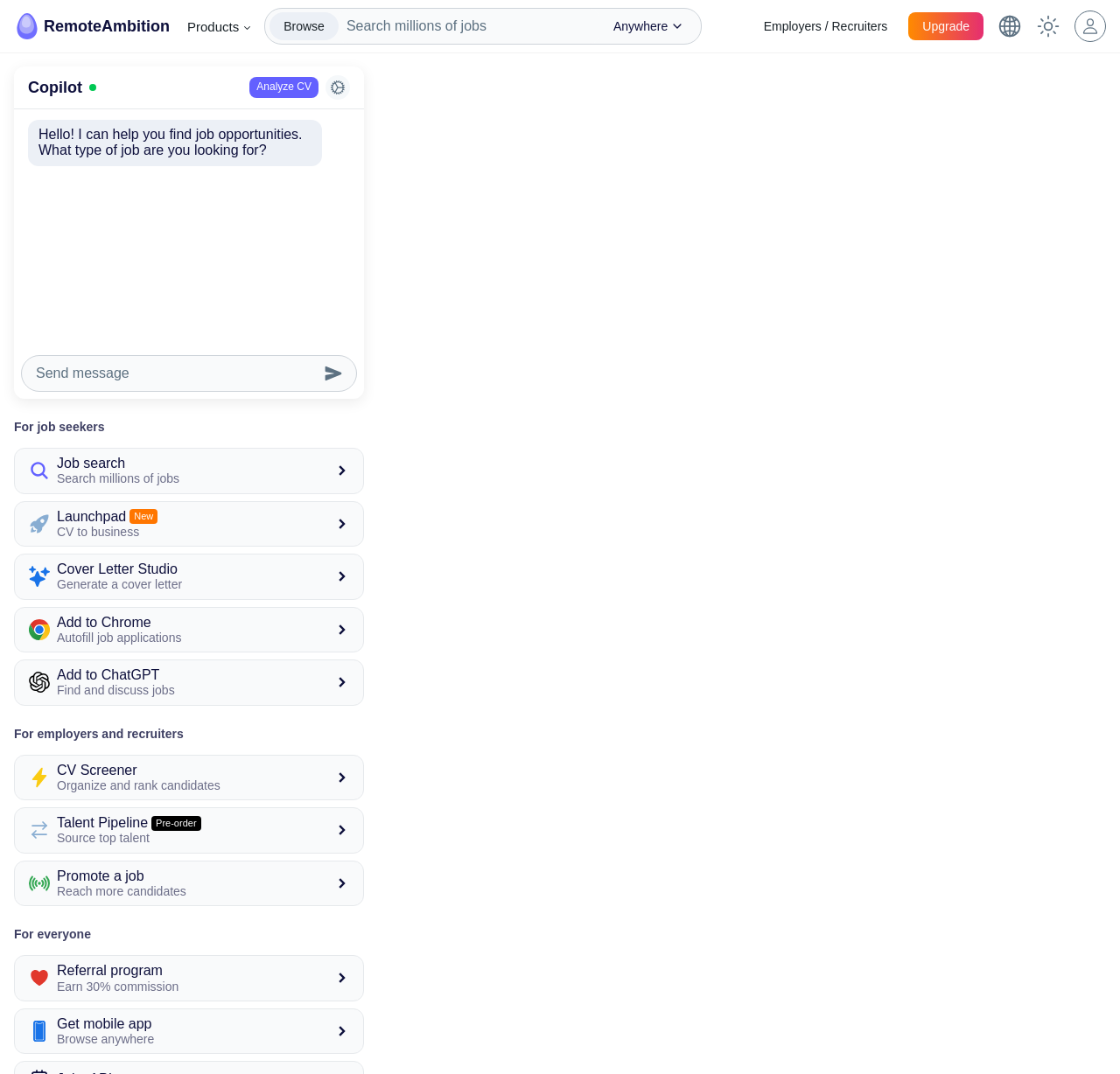Please determine the bounding box coordinates of the element to click in order to execute the following instruction: "Browse job opportunities". The coordinates should be four float numbers between 0 and 1, specified as [left, top, right, bottom].

[0.241, 0.011, 0.302, 0.037]